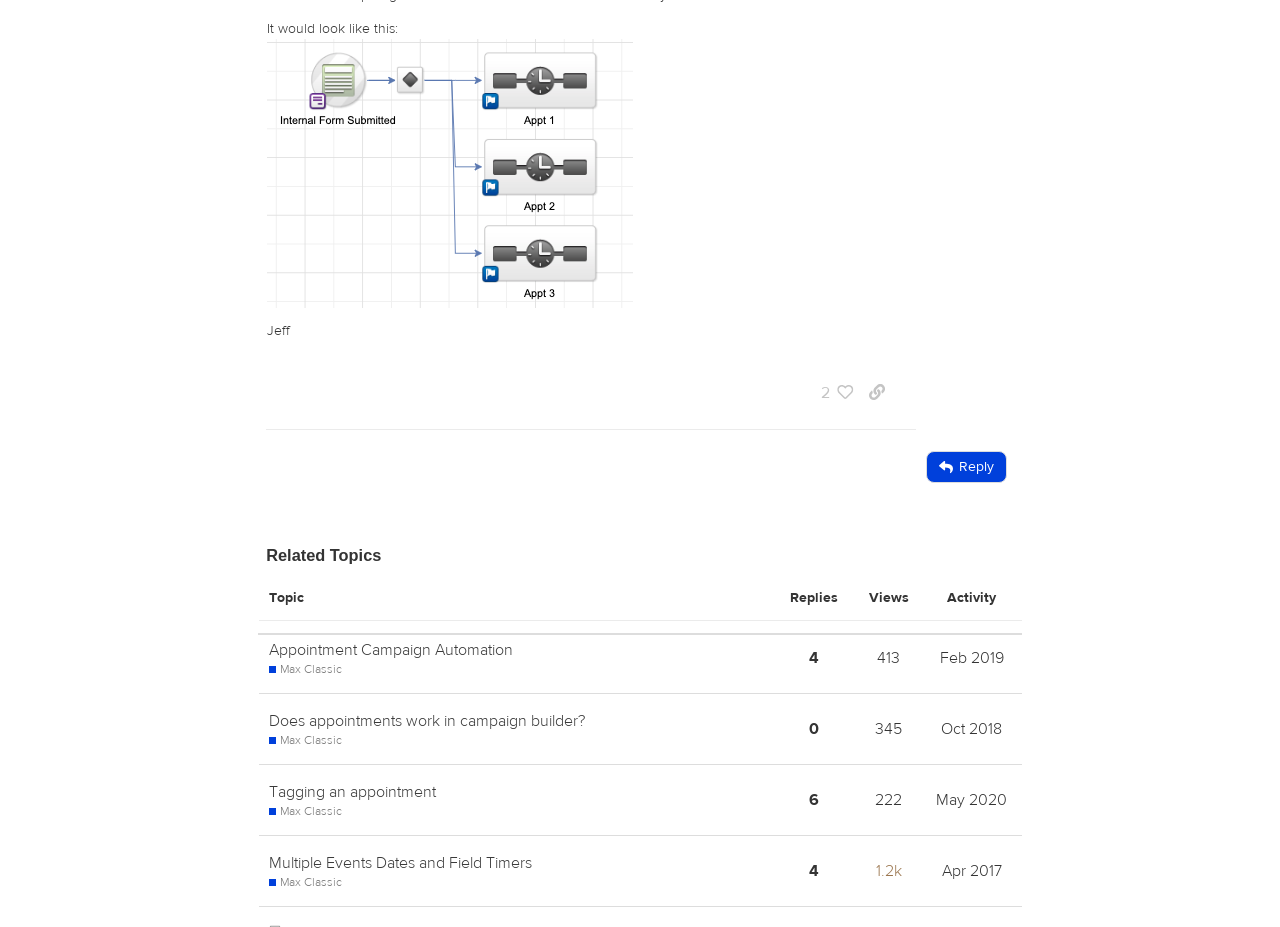Please reply to the following question using a single word or phrase: 
What is the topic of the first related topic?

Appointment Campaign Automation